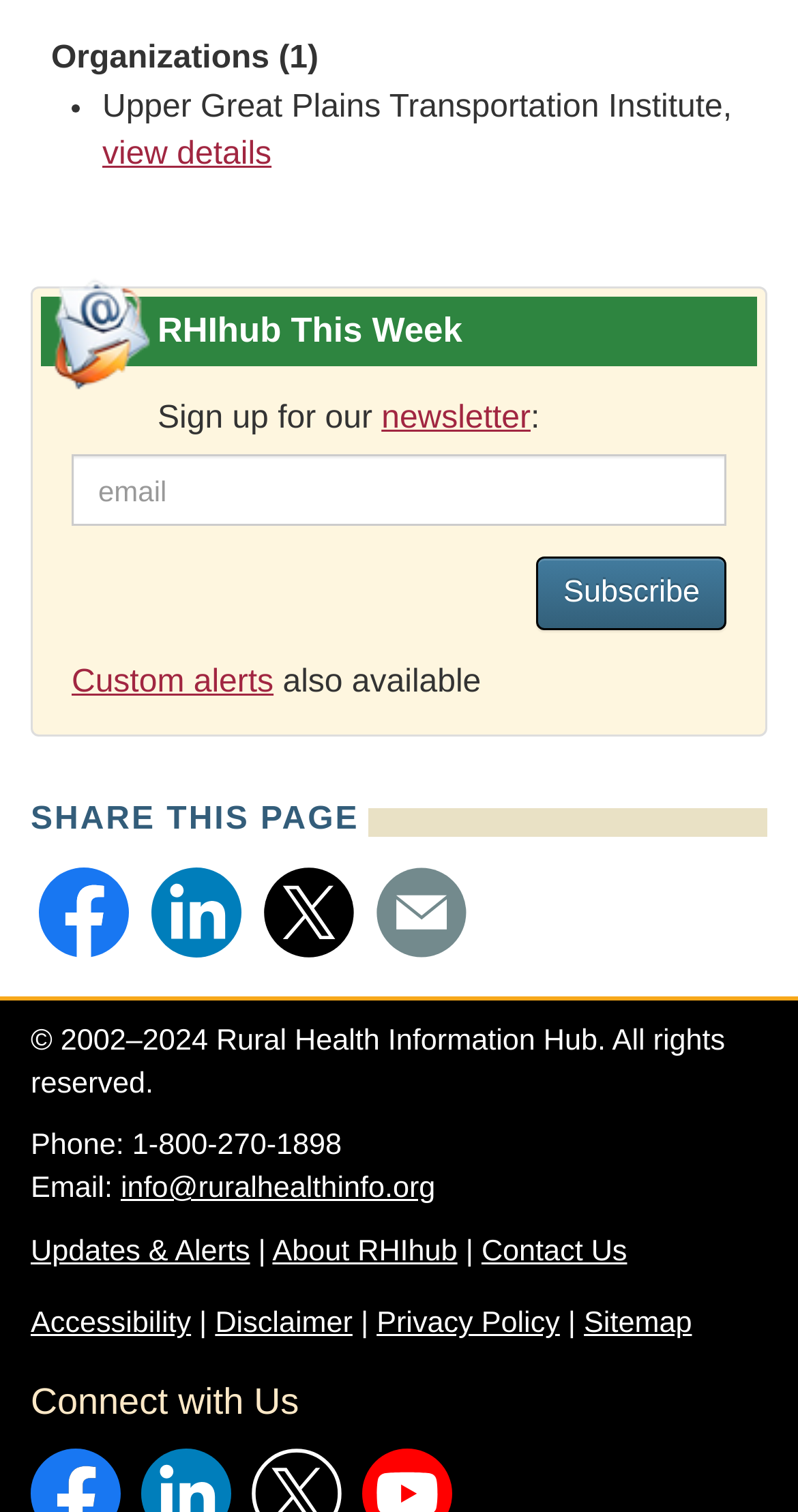What is the name of the newsletter?
Look at the image and provide a short answer using one word or a phrase.

RHIhub This Week